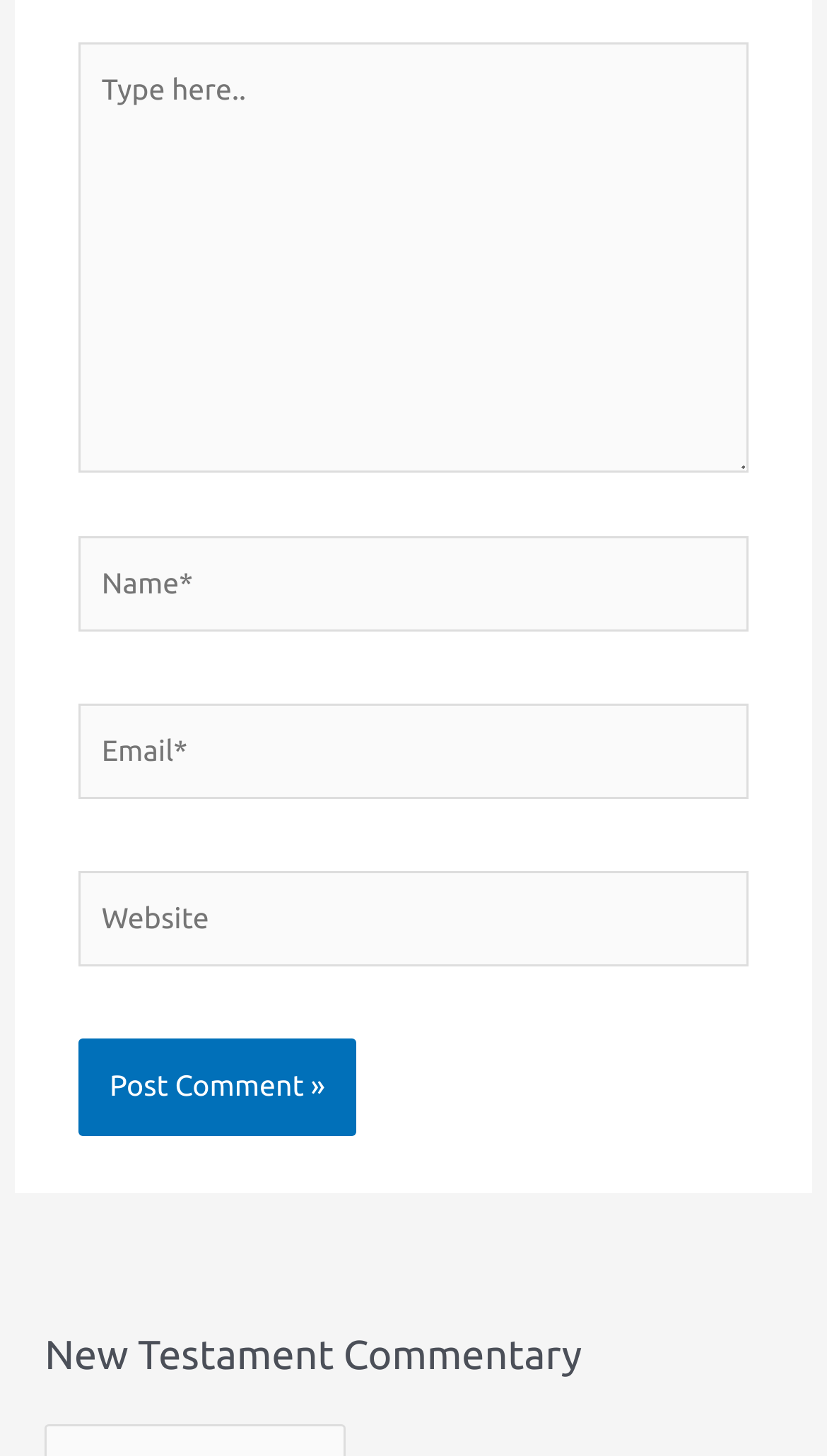Provide a single word or phrase answer to the question: 
How many text fields are required?

3